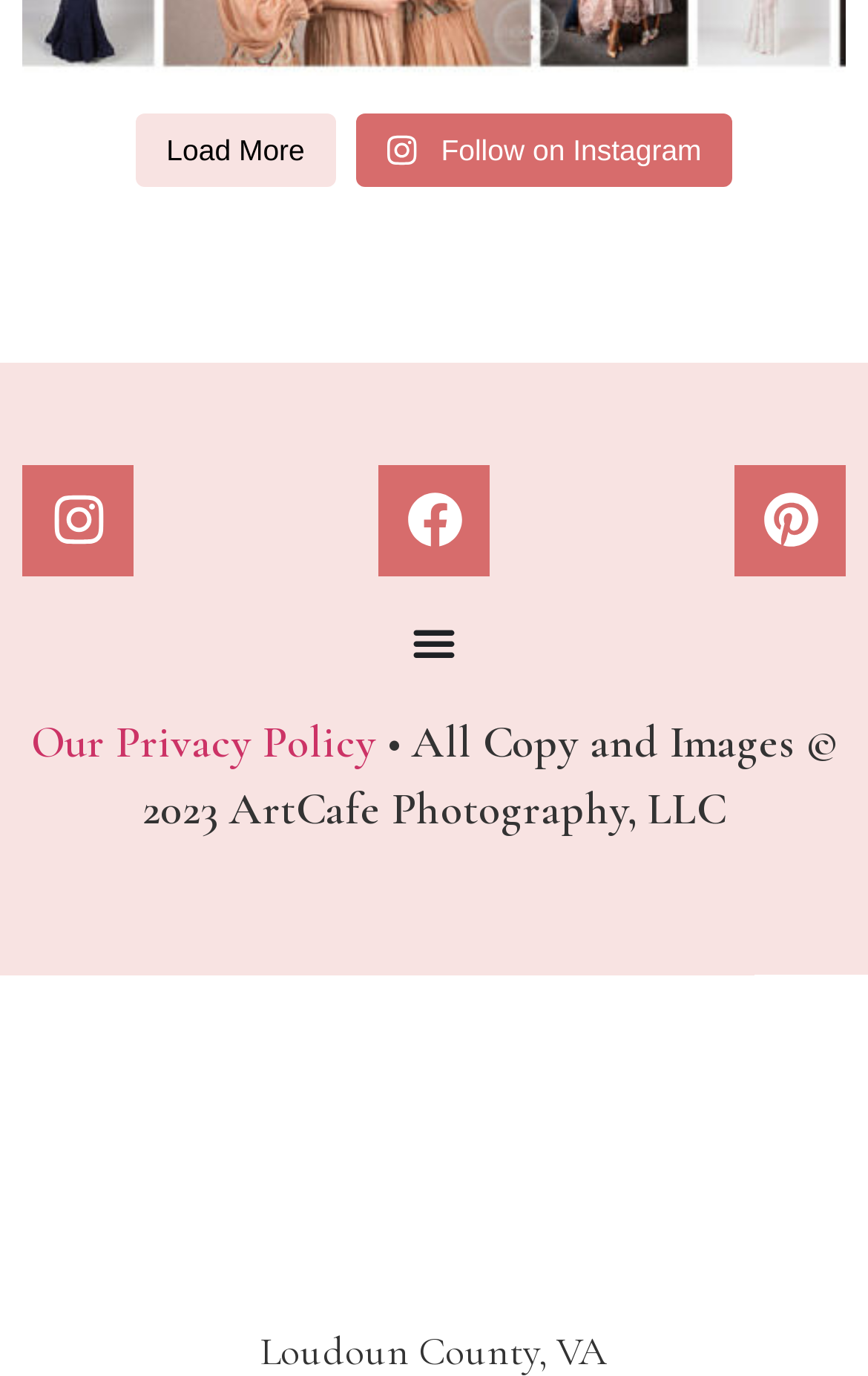Please answer the following question using a single word or phrase: 
What is the purpose of the 'Load More' link?

To load more content